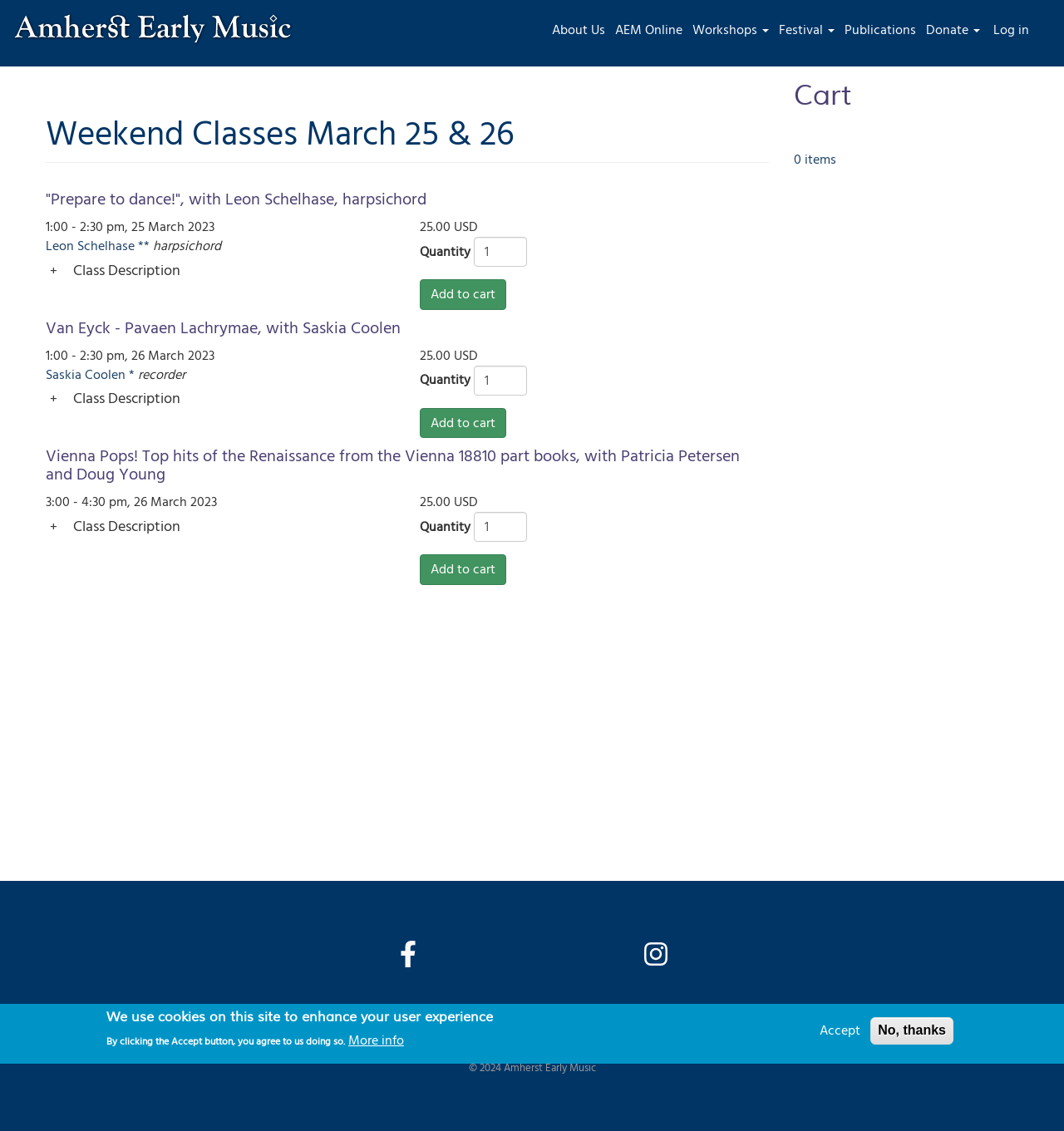Determine the bounding box coordinates for the area that needs to be clicked to fulfill this task: "Add the 'Prepare to dance!' class to cart". The coordinates must be given as four float numbers between 0 and 1, i.e., [left, top, right, bottom].

[0.395, 0.247, 0.476, 0.274]